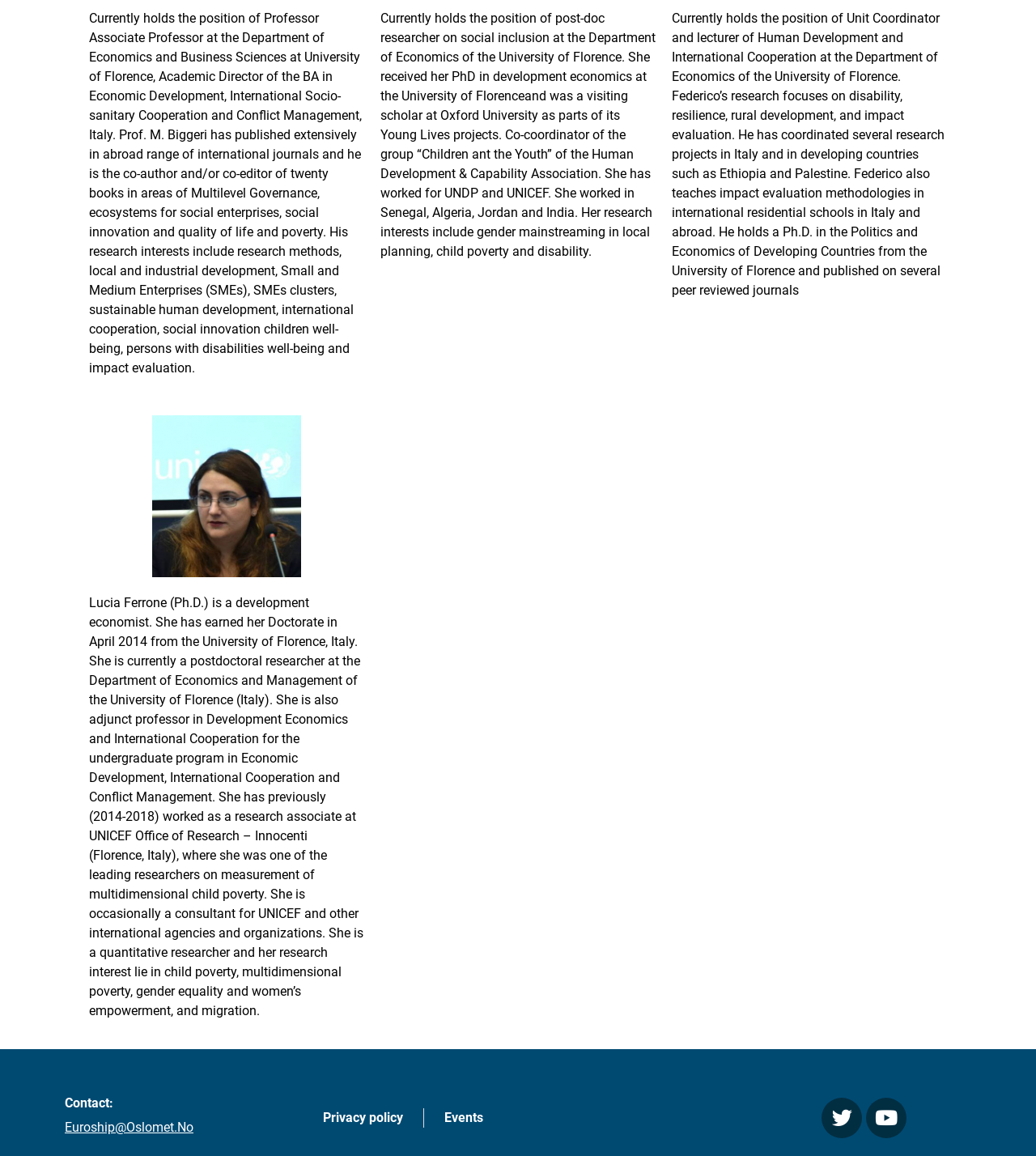How many people are described on this webpage?
Provide a thorough and detailed answer to the question.

There are four paragraphs describing different individuals, each with their own background and research interests, indicating that there are four people described on this webpage.